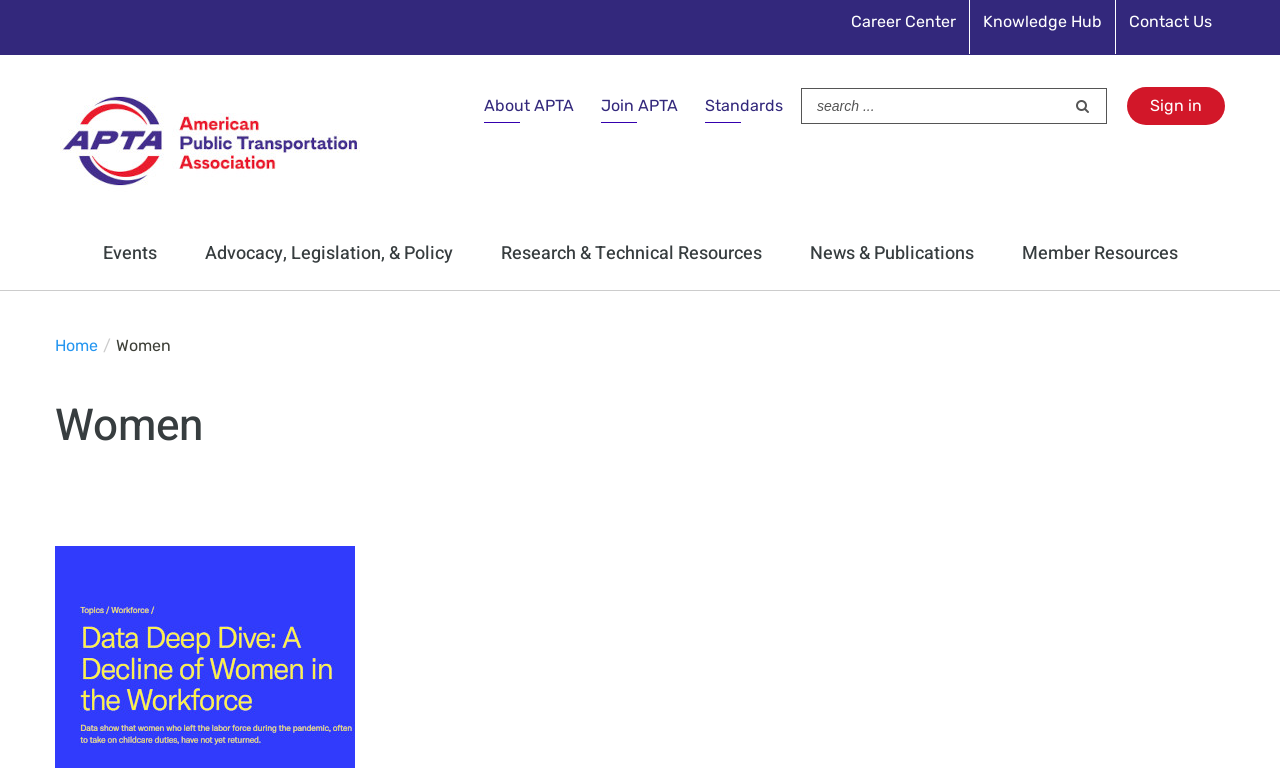What is the topic of the 'Data Deep Dive' article?
Please give a well-detailed answer to the question.

I found the topic of the article by looking at the link with the text ' Data Deep Dive: A Decline of Women in the Workforce', which suggests that the article is about a decline of women in the workforce.